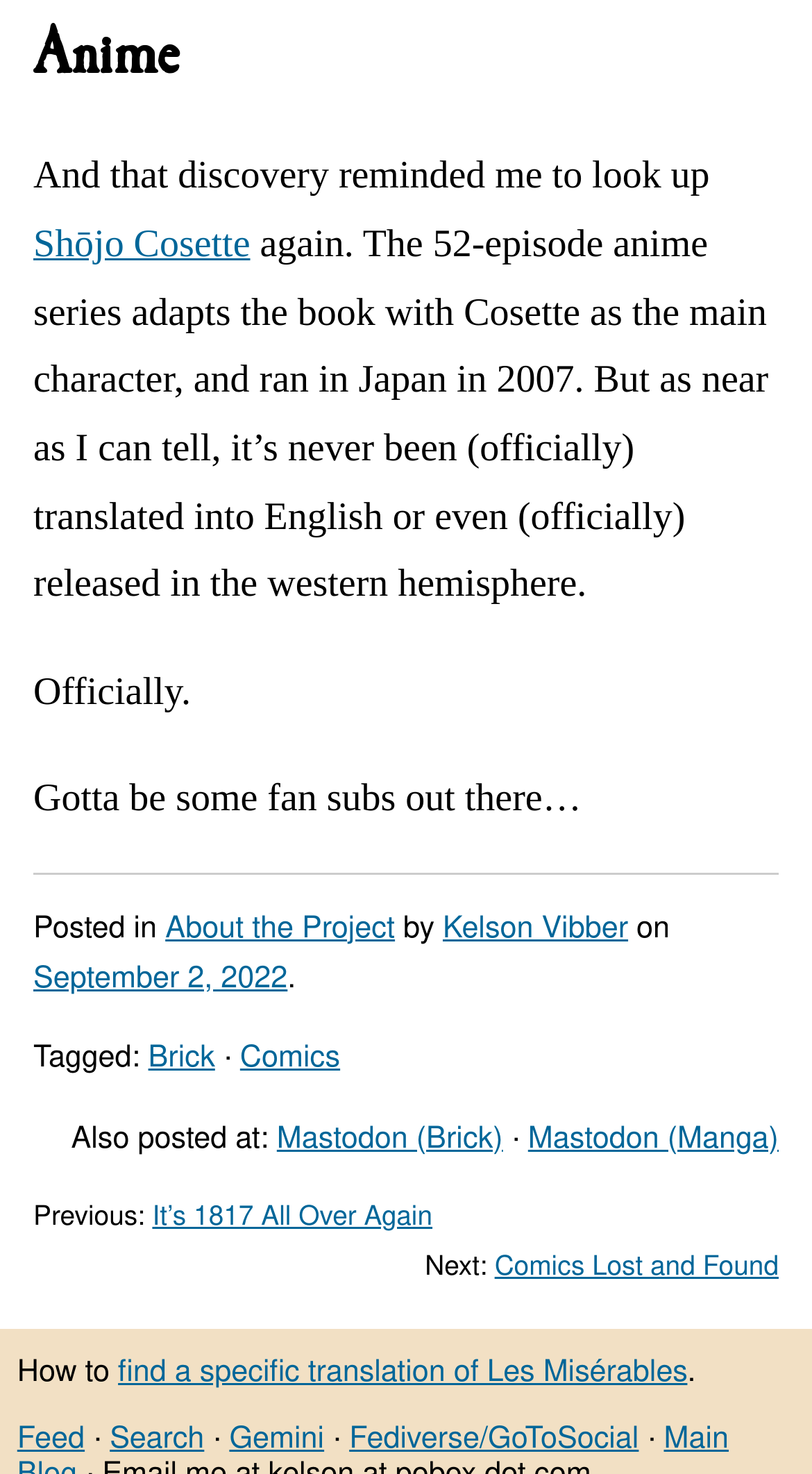What is the alternative platform mentioned for posting?
Please provide a detailed answer to the question.

The alternative platform mentioned for posting is Mastodon, which is mentioned in the footer section of the webpage as 'Also posted at: Mastodon (Brick) · Mastodon (Manga)'.